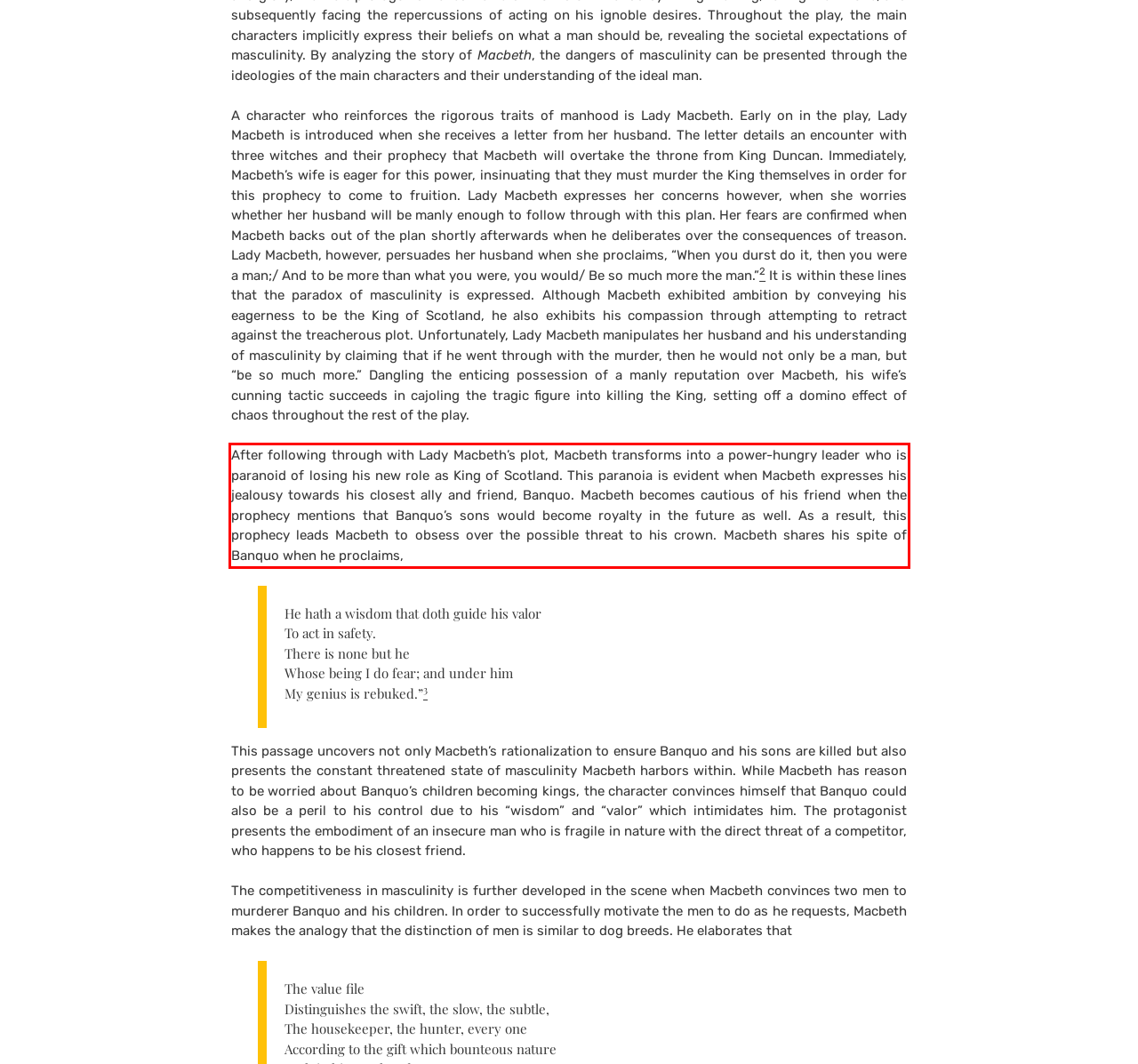Review the screenshot of the webpage and recognize the text inside the red rectangle bounding box. Provide the extracted text content.

After following through with Lady Macbeth’s plot, Macbeth transforms into a power-hungry leader who is paranoid of losing his new role as King of Scotland. This paranoia is evident when Macbeth expresses his jealousy towards his closest ally and friend, Banquo. Macbeth becomes cautious of his friend when the prophecy mentions that Banquo’s sons would become royalty in the future as well. As a result, this prophecy leads Macbeth to obsess over the possible threat to his crown. Macbeth shares his spite of Banquo when he proclaims,